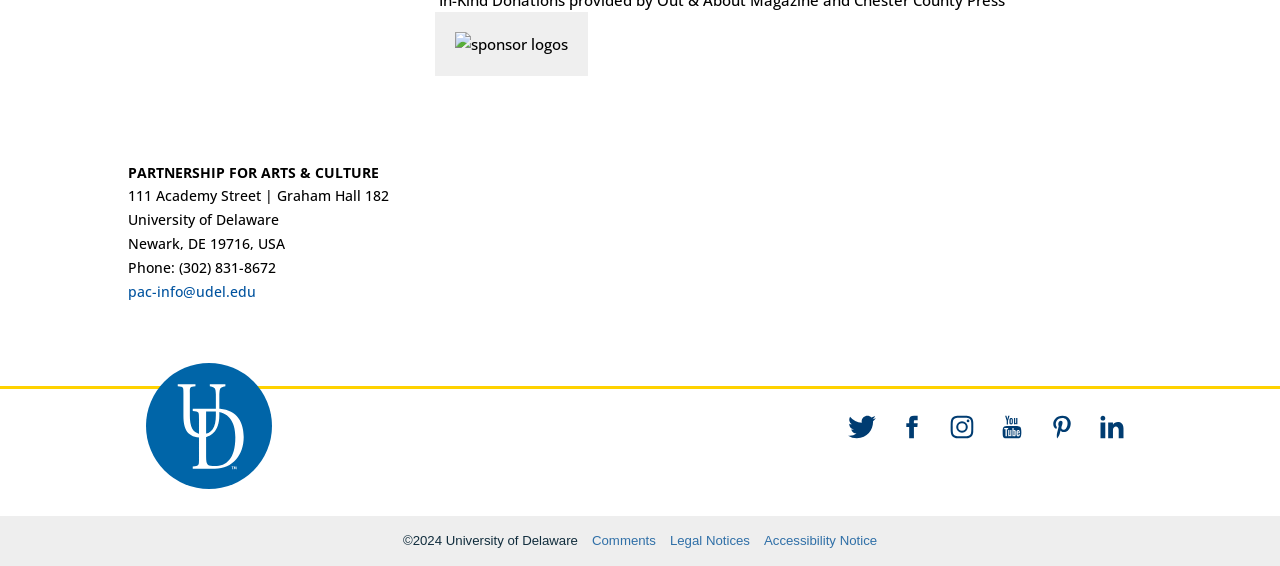Respond to the question below with a single word or phrase:
What is the email address of the organization?

pac-info@udel.edu